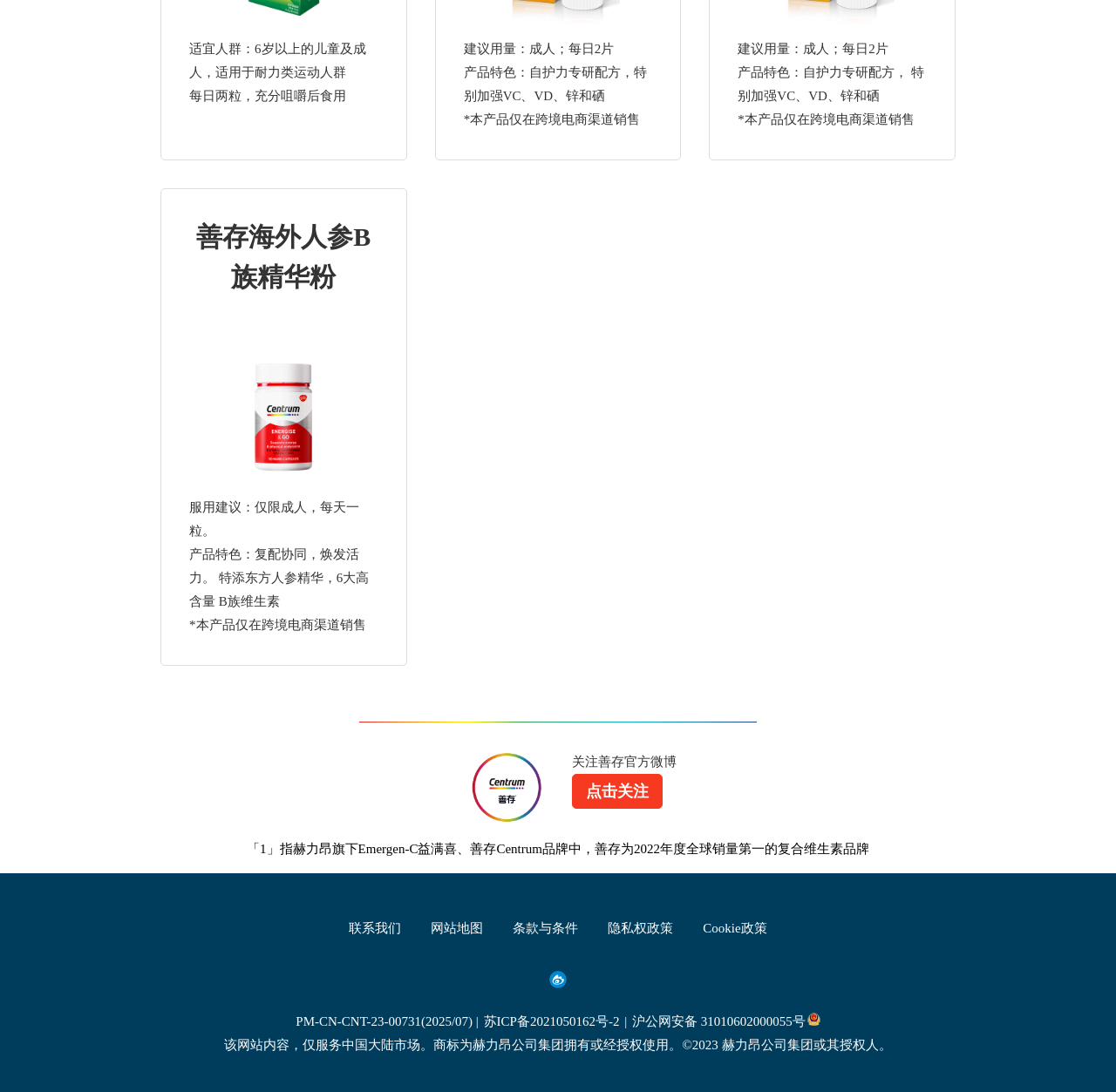Please determine the bounding box coordinates of the element to click in order to execute the following instruction: "View the website map". The coordinates should be four float numbers between 0 and 1, specified as [left, top, right, bottom].

[0.385, 0.843, 0.435, 0.856]